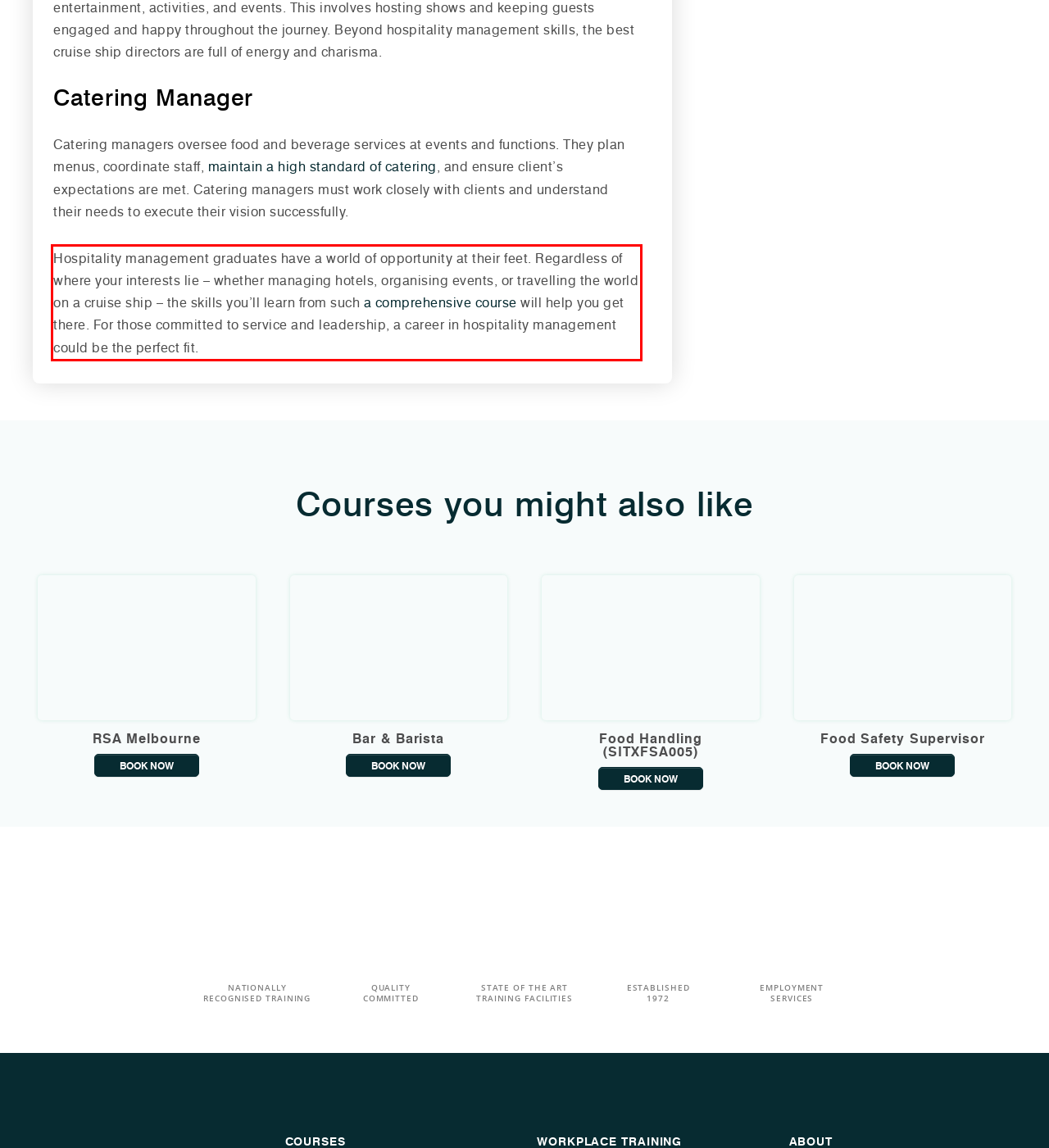With the provided screenshot of a webpage, locate the red bounding box and perform OCR to extract the text content inside it.

Hospitality management graduates have a world of opportunity at their feet. Regardless of where your interests lie – whether managing hotels, organising events, or travelling the world on a cruise ship – the skills you’ll learn from such a comprehensive course will help you get there. For those committed to service and leadership, a career in hospitality management could be the perfect fit.